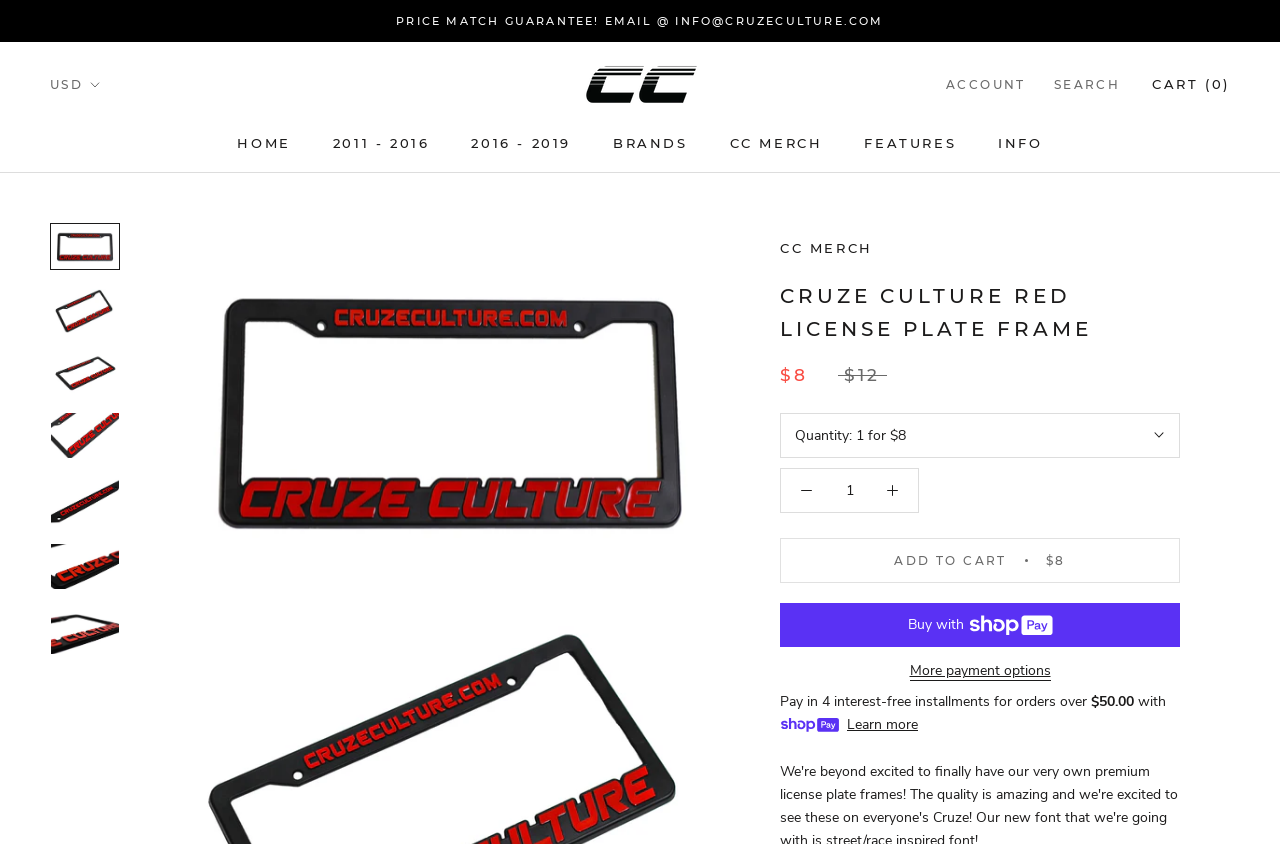Locate the bounding box coordinates of the clickable element to fulfill the following instruction: "Add the 'Cruze Culture Red License Plate Frame' to cart". Provide the coordinates as four float numbers between 0 and 1 in the format [left, top, right, bottom].

[0.609, 0.637, 0.922, 0.691]